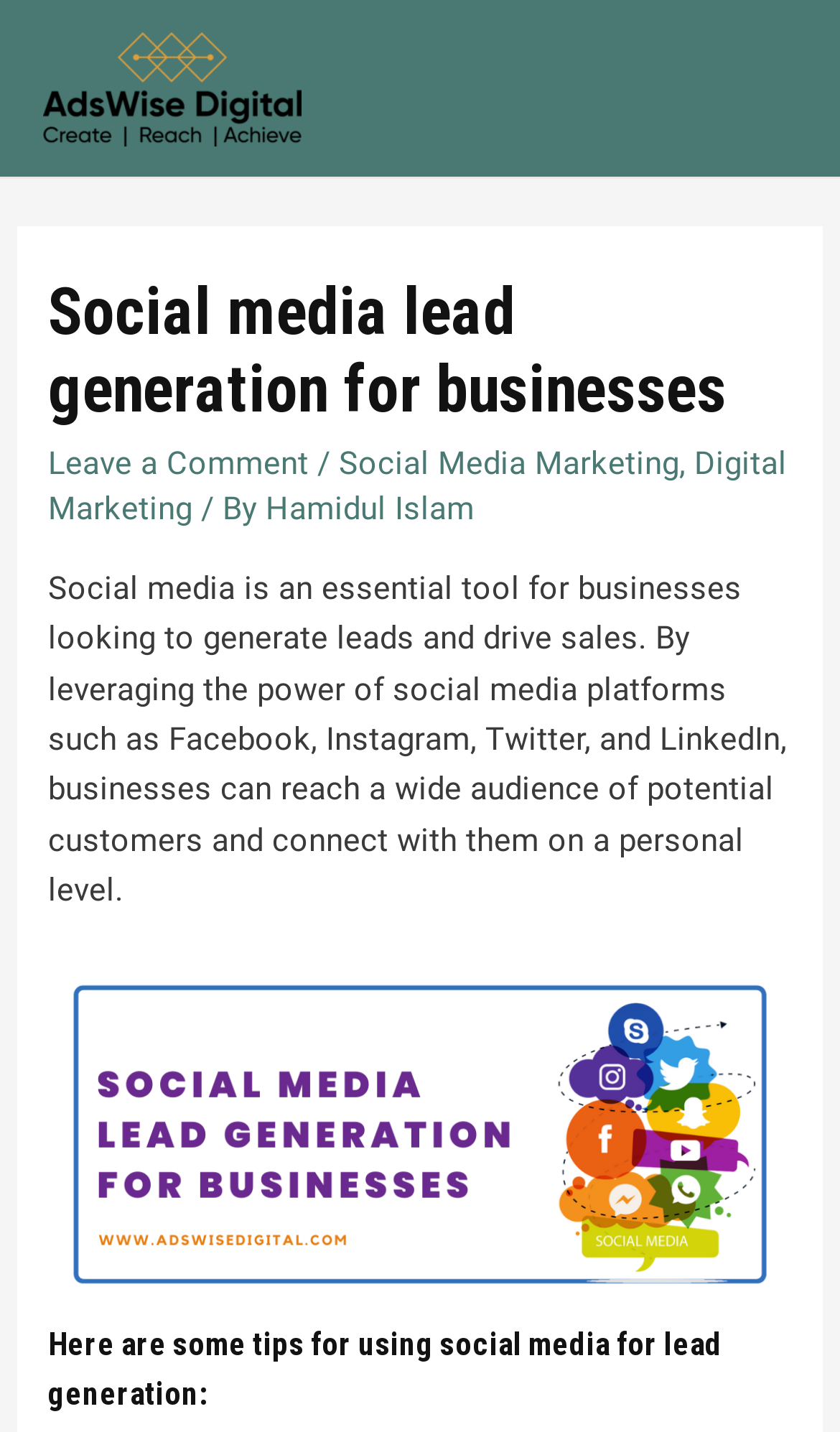Write a detailed summary of the webpage.

The webpage is about social media lead generation for businesses. At the top left, there is a link to "AdsWise Digital" accompanied by an image with the same name. On the top right, there is a button labeled "Main Menu" with an image next to it. 

Below the top section, there is a header area that spans almost the entire width of the page. Within this header, there is a heading that repeats the title "Social media lead generation for businesses". To the right of the heading, there are three links: "Leave a Comment", "Social Media Marketing", and "Digital Marketing", separated by forward slashes. Below these links, there is a byline that reads "By Hamidul Islam".

The main content of the page starts with a paragraph of text that explains the importance of social media for businesses, mentioning platforms like Facebook, Instagram, Twitter, and LinkedIn. This text is positioned below the header area and spans almost the entire width of the page.

Below the paragraph, there is a large figure that takes up most of the remaining space on the page. This figure contains an image related to social media lead generation for businesses. Above the figure, there is a heading that reads "Here are some tips for using social media for lead generation:".